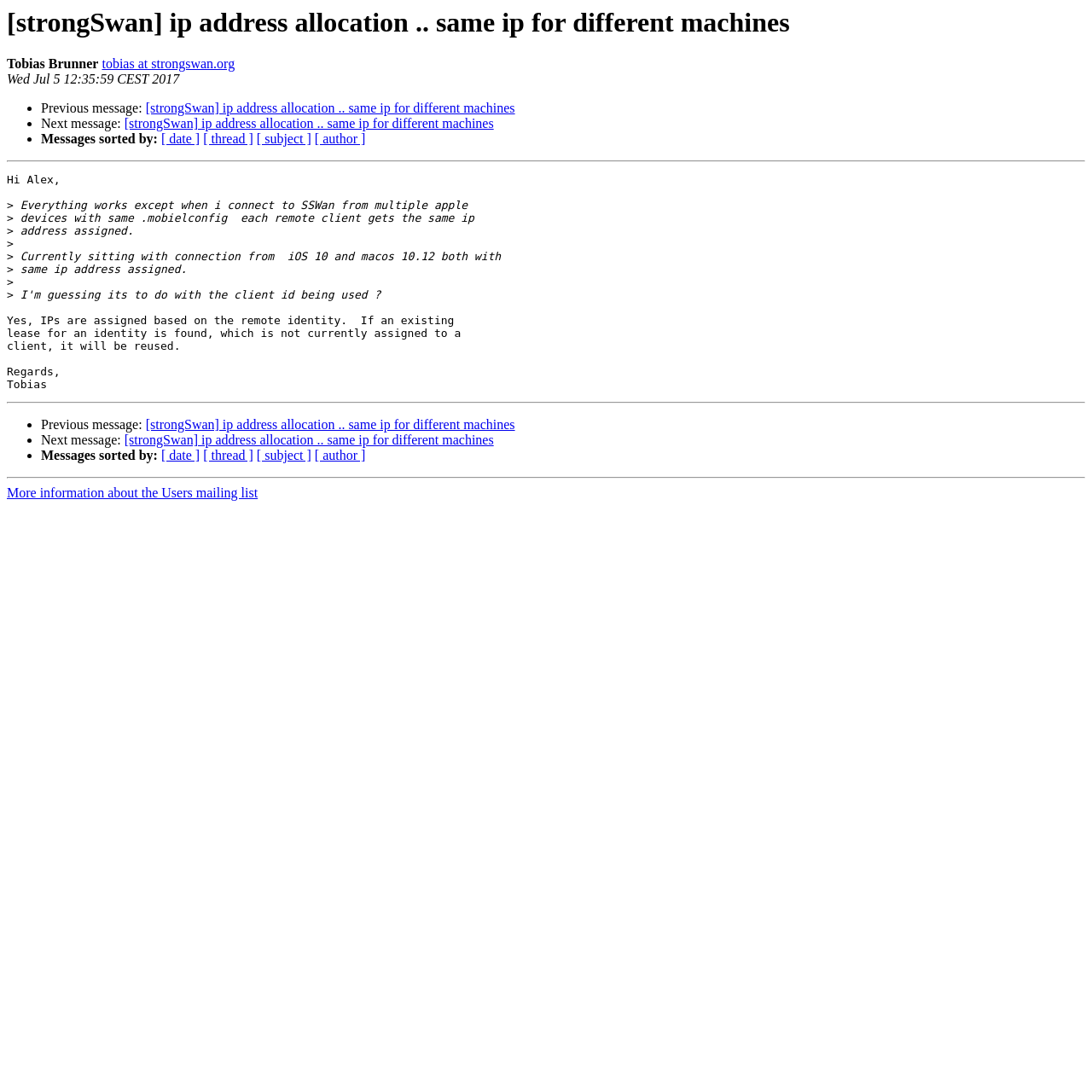Identify the bounding box coordinates necessary to click and complete the given instruction: "View previous message".

[0.038, 0.382, 0.133, 0.396]